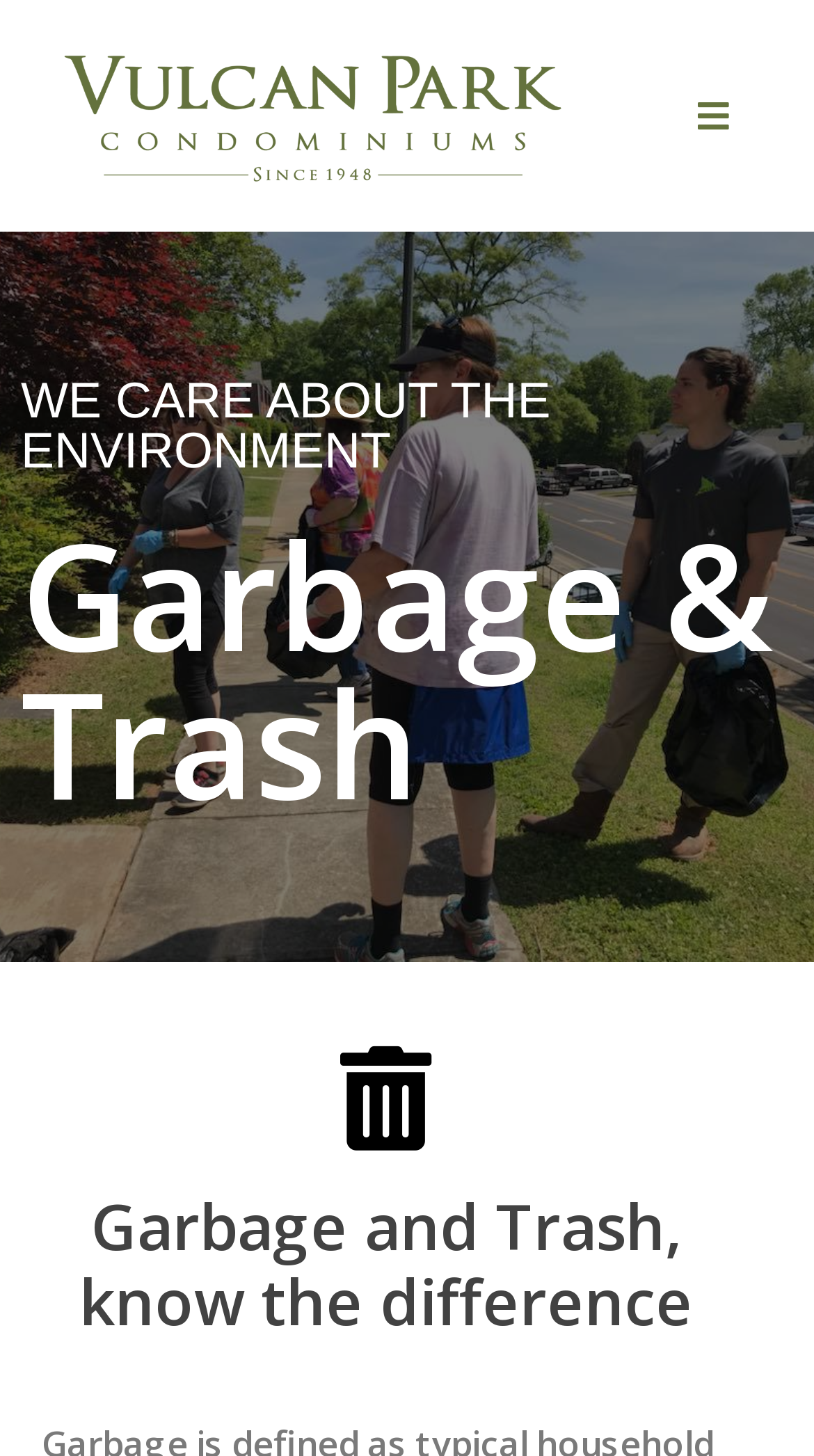Answer the question in one word or a short phrase:
How many sections are there in the main content area?

3